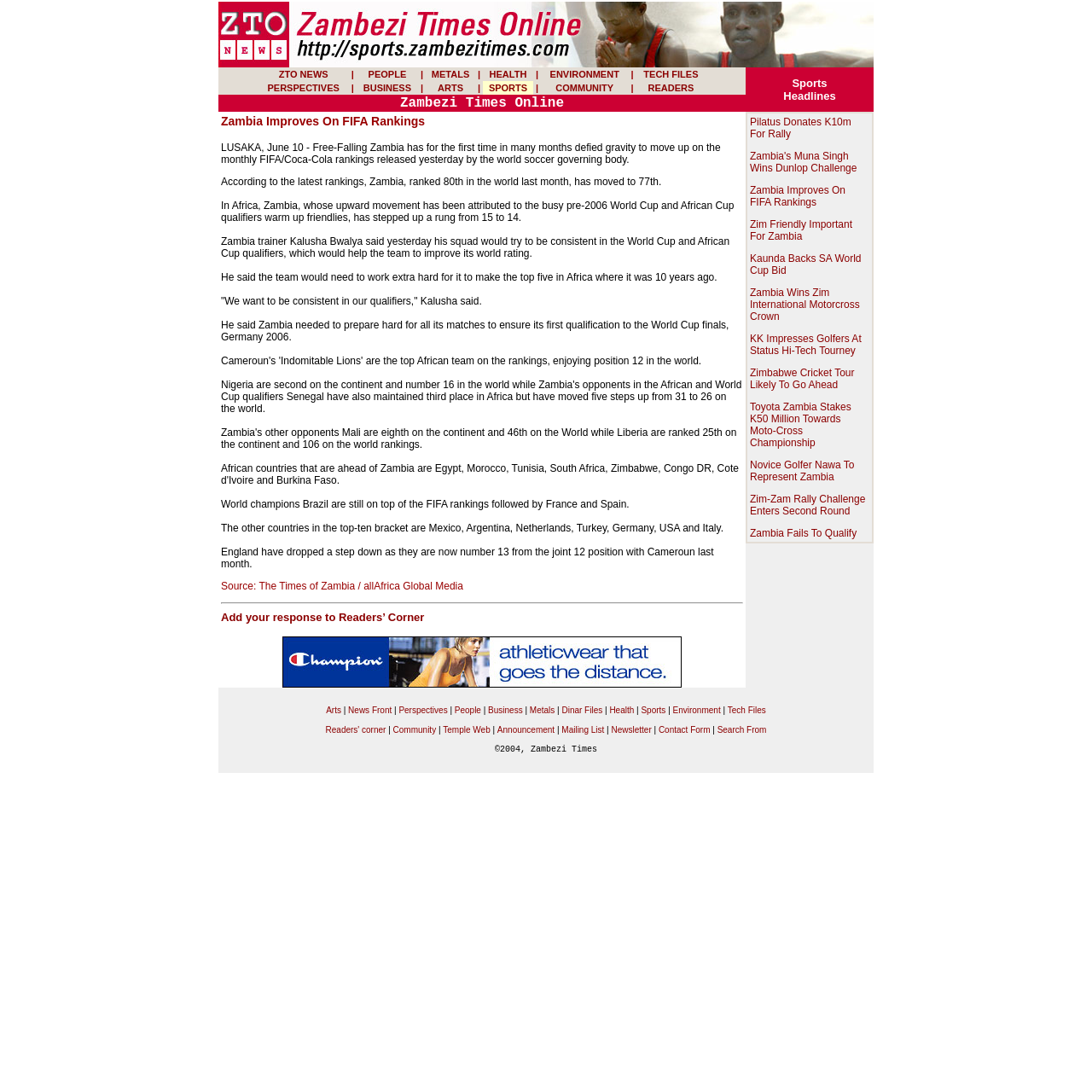Identify the bounding box coordinates of the region that needs to be clicked to carry out this instruction: "View Zambezi Times Online". Provide these coordinates as four float numbers ranging from 0 to 1, i.e., [left, top, right, bottom].

[0.366, 0.087, 0.516, 0.1]